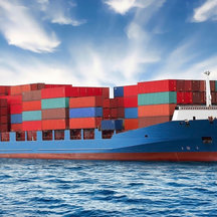List and describe all the prominent features within the image.

The image showcases a large freight ship laden with colorful shipping containers, navigating through calm waters under a clear blue sky. This type of vessel plays a crucial role in the transportation of goods across international waters. Efficient cargo management is essential for such operations, ensuring that the containers are securely loaded, transported, and unloaded to prevent any damage during transit. Effective strategies often involve specialized rigging and handling techniques, particularly for large equipment and bulky items, to ensure the safety and security of the cargo. Companies specializing in logistics, like the one mentioned here, offer comprehensive solutions for transporting industrial equipment, demonstrating expertise in the necessary processes and methods involved in cargo handling.